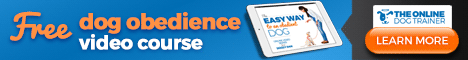Offer a detailed explanation of what is happening in the image.

The image showcases a vibrant advertisement promoting a free dog obedience video course. The striking blue background enhances the visibility of the text, which highlights the course's accessibility and value. Emphasized by bold lettering, the words "Free dog obedience video course" immediately draw attention, inviting dog owners to improve their pets' behavior. Accompanying the text is an appealing graphic of a tablet displaying the phrase "The Easy Way to Train Your Dog," suggesting user-friendly content. The advertisement is complemented by a prominent orange button labeled "LEARN MORE," encouraging viewers to take action and explore the offerings of The Online Dog Trainer. Overall, this image serves as an enticing call to dog owners seeking effective training solutions.